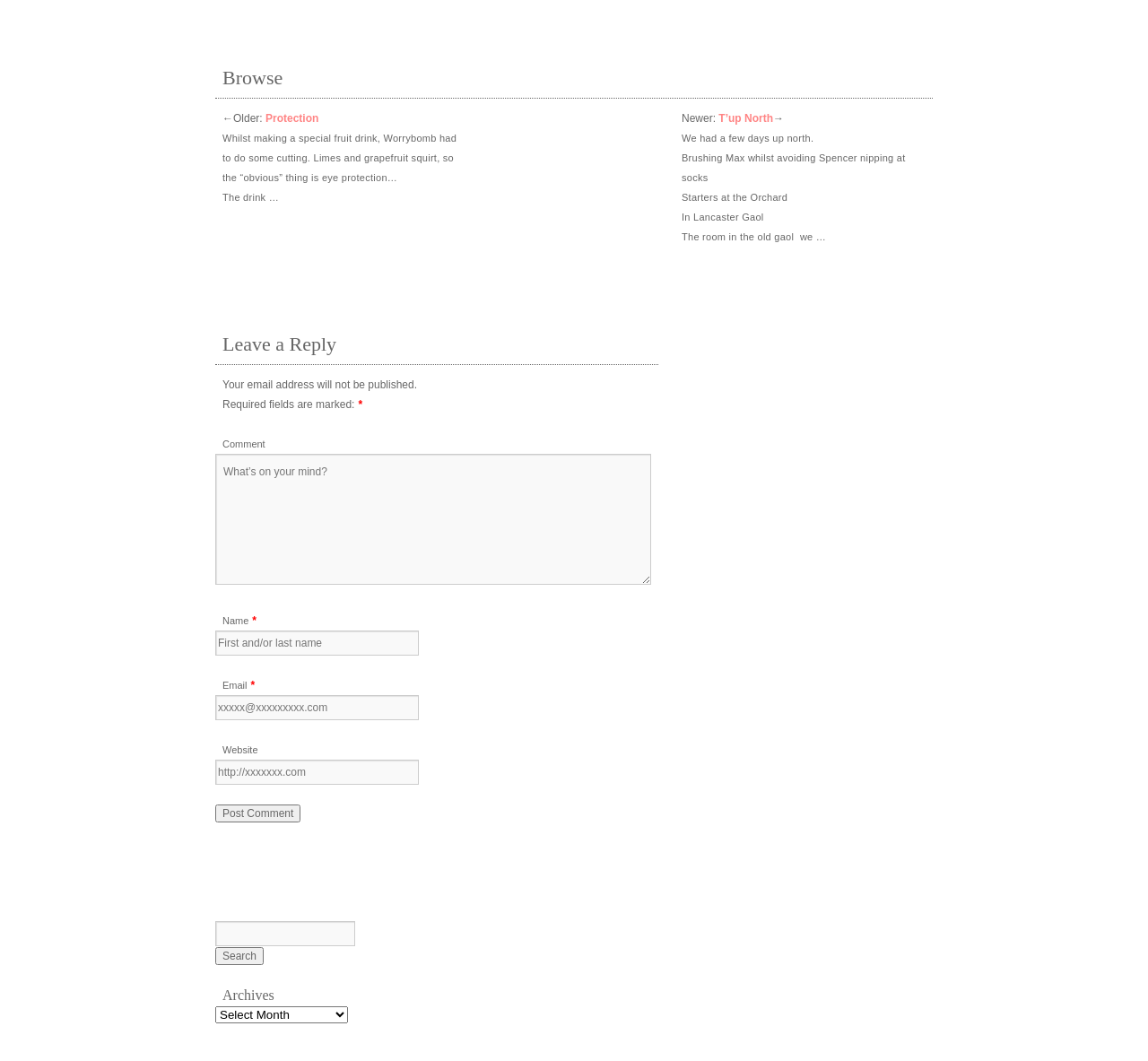Please find the bounding box coordinates of the element that must be clicked to perform the given instruction: "Search for something". The coordinates should be four float numbers from 0 to 1, i.e., [left, top, right, bottom].

[0.188, 0.868, 0.309, 0.892]